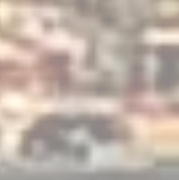Capture every detail in the image and describe it fully.

The image showcases a moment from the artistic journey of Carol, an emerging artist from Brooklyn, NY. This work reflects her exploration of vibrant colors and emotional expression, characteristics integral to her painting style. Carol's artistic practice spans various mediums, including oils, watercolors, and acrylics, with a focus on landscapes and abstracts.

The background context includes her recent achievements and participation in multiple art exhibits, such as Art Santa Fe and Art Fort Lauderdale. This canvas represents a chapter in her ongoing quest for creativity and self-expression, particularly as she draws inspiration from her personal experiences and emotions, especially after overcoming challenges in her life. 

As she prepares for upcoming exhibitions, including one in Dallas, this artwork encapsulates her dedication to leaving a significant mark in the art world through an organic and colorful approach.